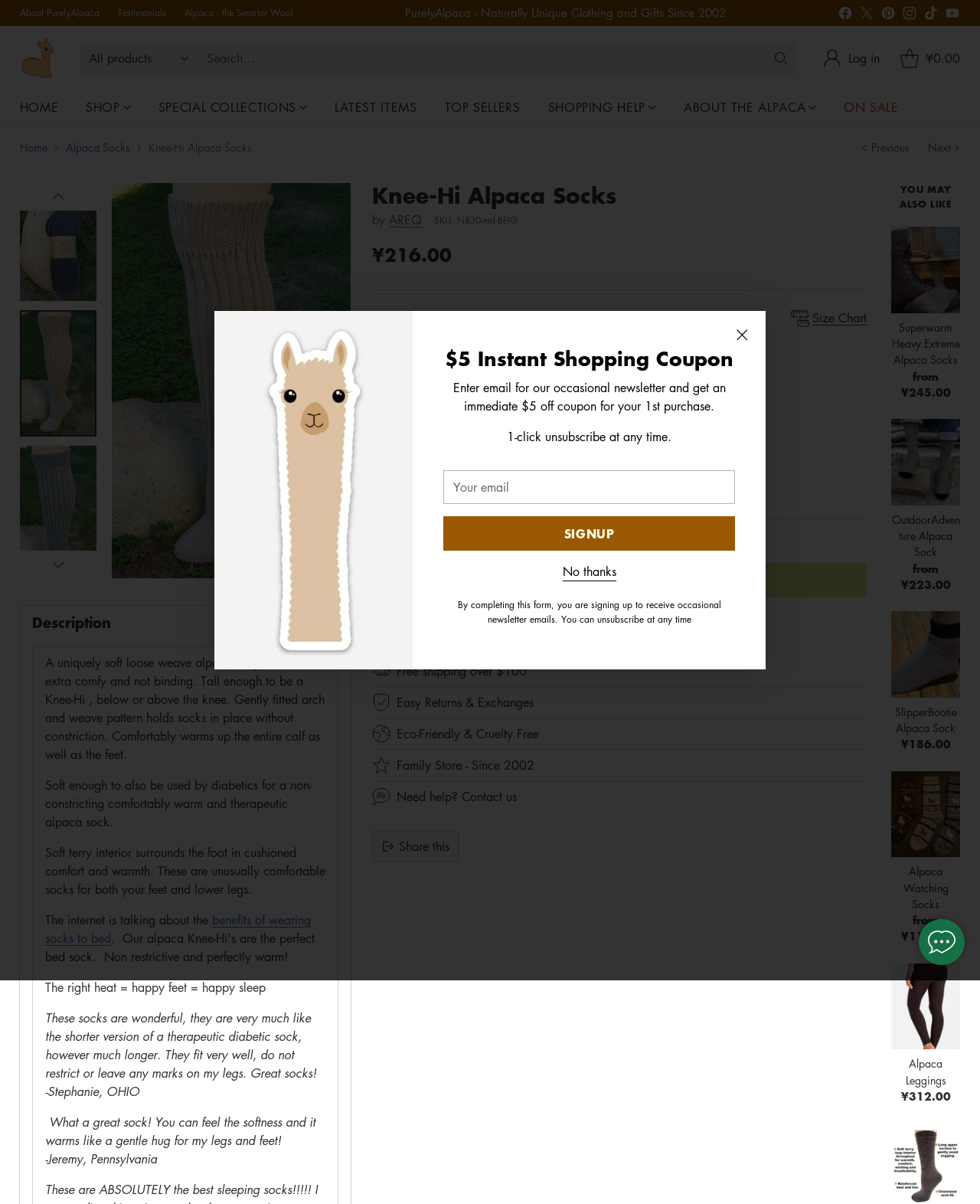Can you find and generate the webpage's heading?

Knee-Hi Alpaca Socks